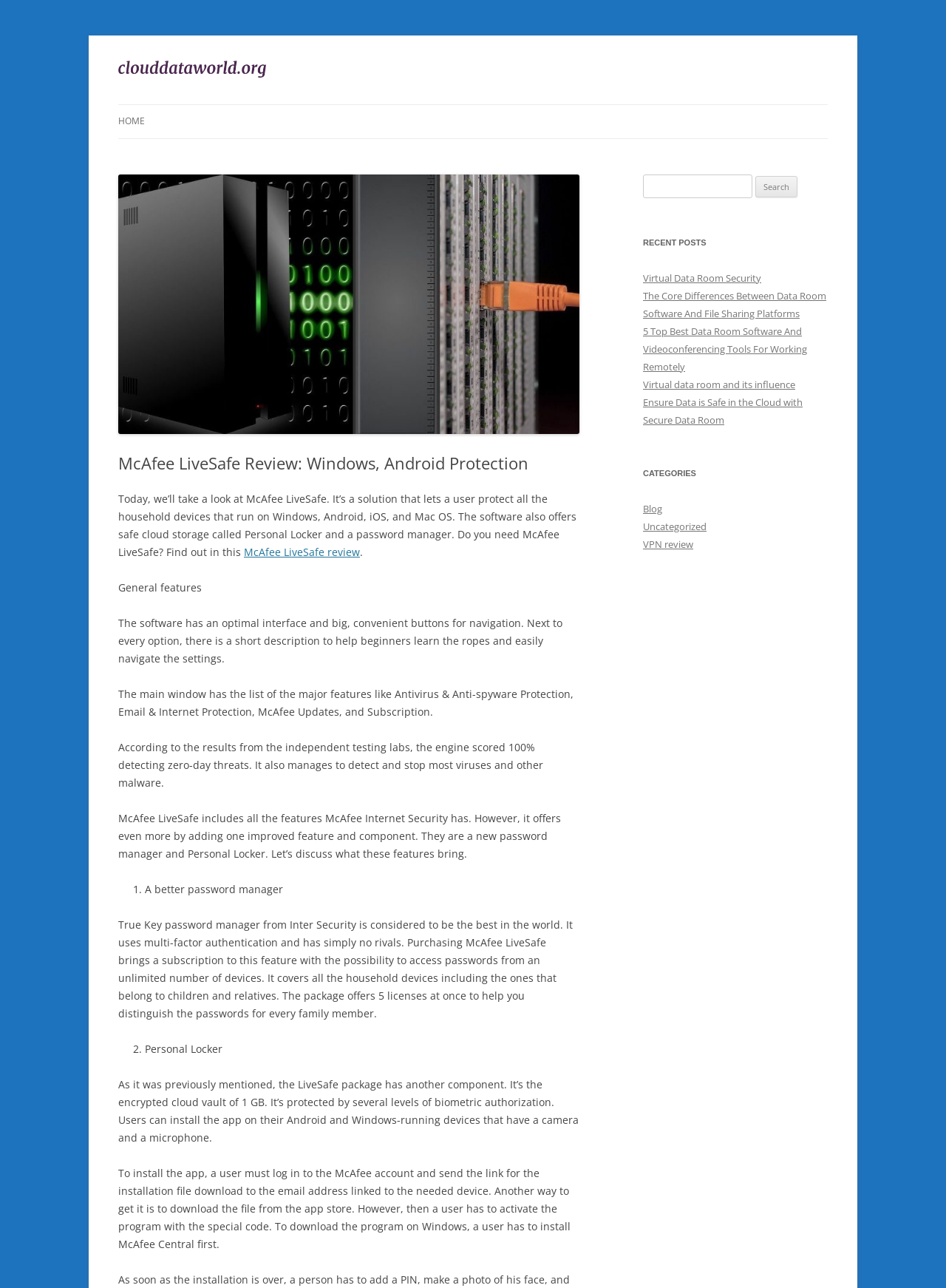Find the bounding box coordinates of the area that needs to be clicked in order to achieve the following instruction: "Search for something". The coordinates should be specified as four float numbers between 0 and 1, i.e., [left, top, right, bottom].

[0.68, 0.135, 0.795, 0.154]